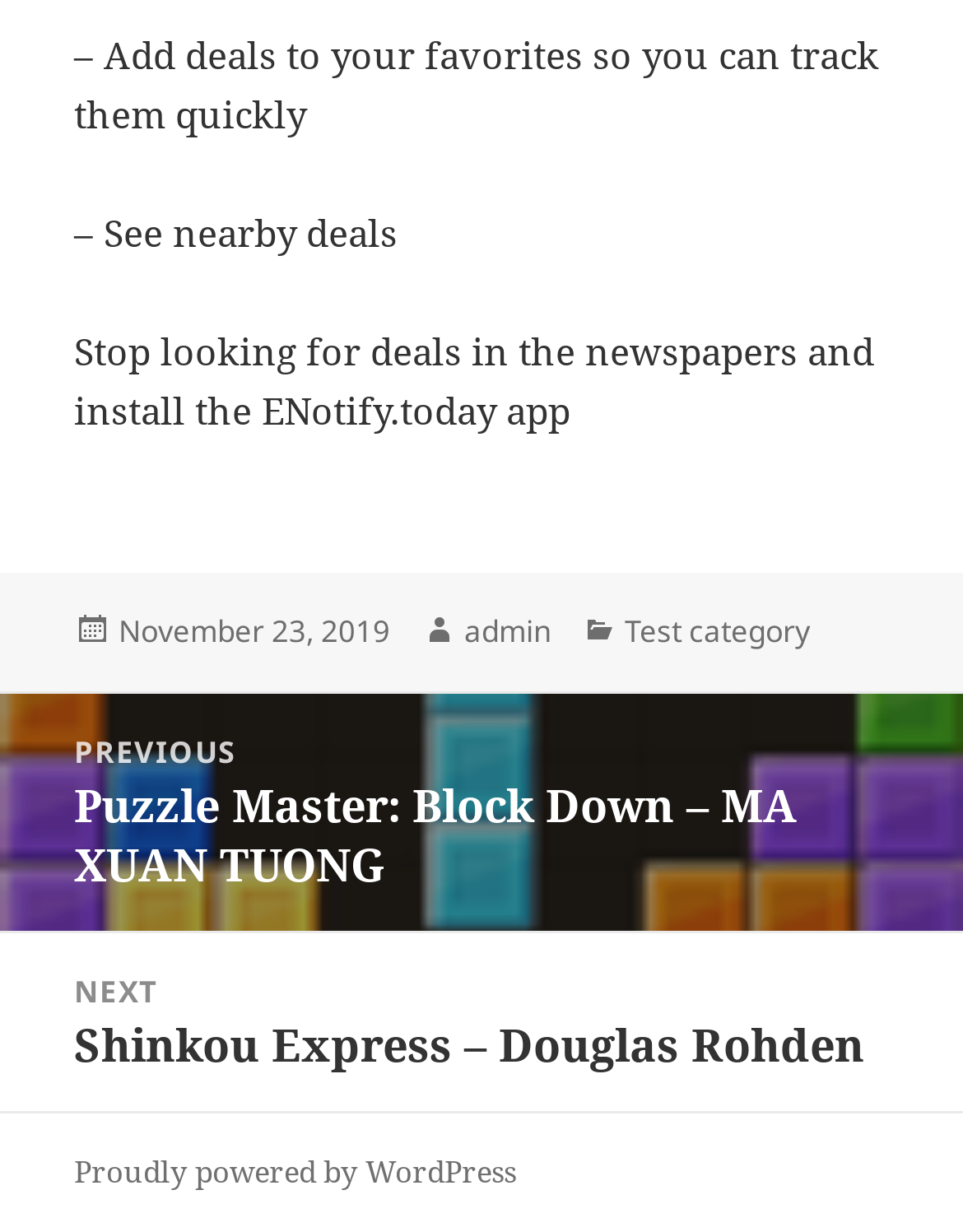Please give a succinct answer using a single word or phrase:
What is the date of the post?

November 23, 2019